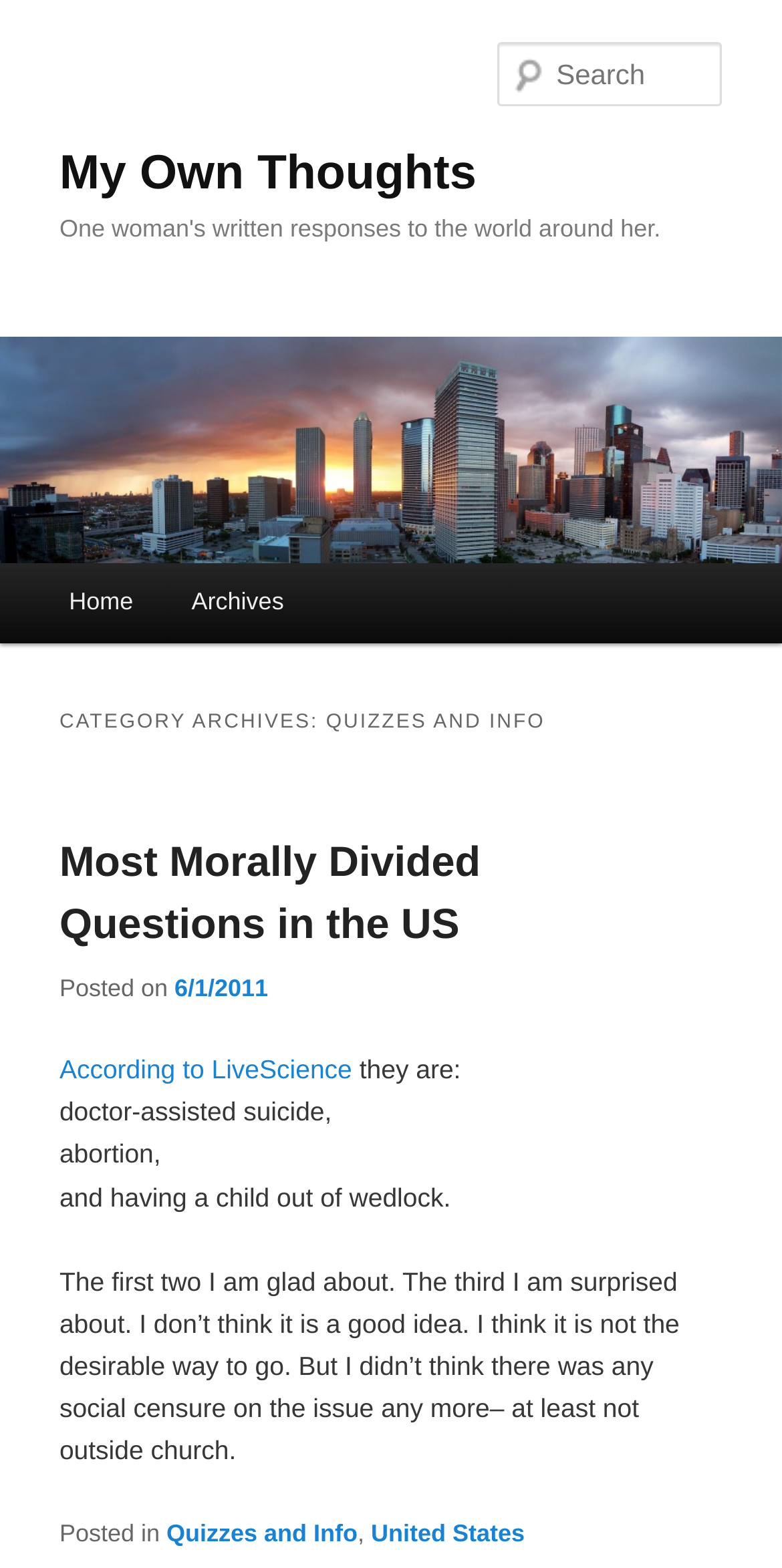Find the bounding box coordinates of the clickable element required to execute the following instruction: "Search for something". Provide the coordinates as four float numbers between 0 and 1, i.e., [left, top, right, bottom].

[0.637, 0.027, 0.924, 0.068]